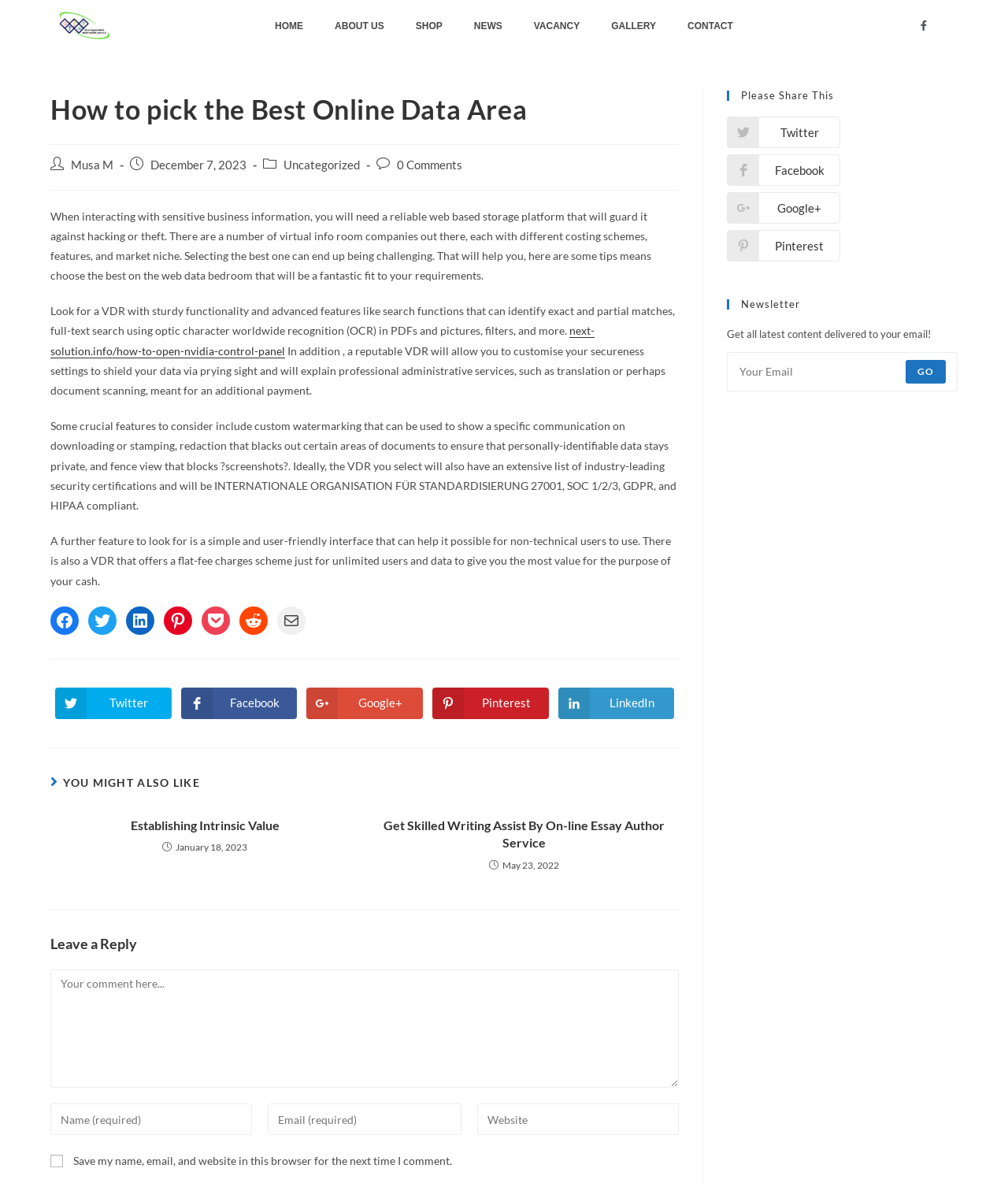Predict the bounding box coordinates for the UI element described as: "About Us". The coordinates should be four float numbers between 0 and 1, presented as [left, top, right, bottom].

[0.316, 0.011, 0.397, 0.032]